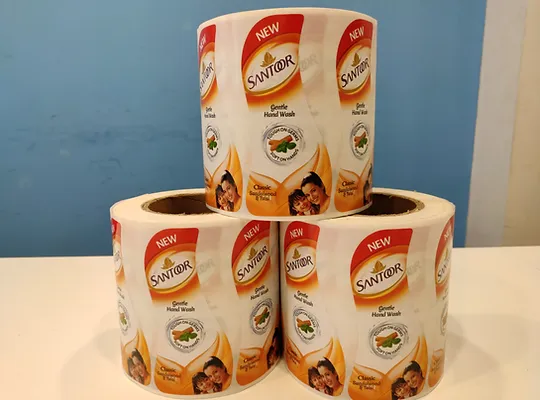Detail everything you observe in the image.

The image showcases a stack of three cylindrical rolls of labels designed for "SANTOR," labeled as a "Gentle Hand Wash." Each roll prominently features the brand name and a vibrant logo, signaling its new status. The packaging design includes colorful graphics and illustrations of smiling children using the product, suggesting its appeal to family-oriented consumers. The background of the image is a soft blue, providing a clean and inviting aesthetic that highlights the labels. This display emphasizes the product's purpose and encourages consumers to consider it as a trusted option for hand hygiene.